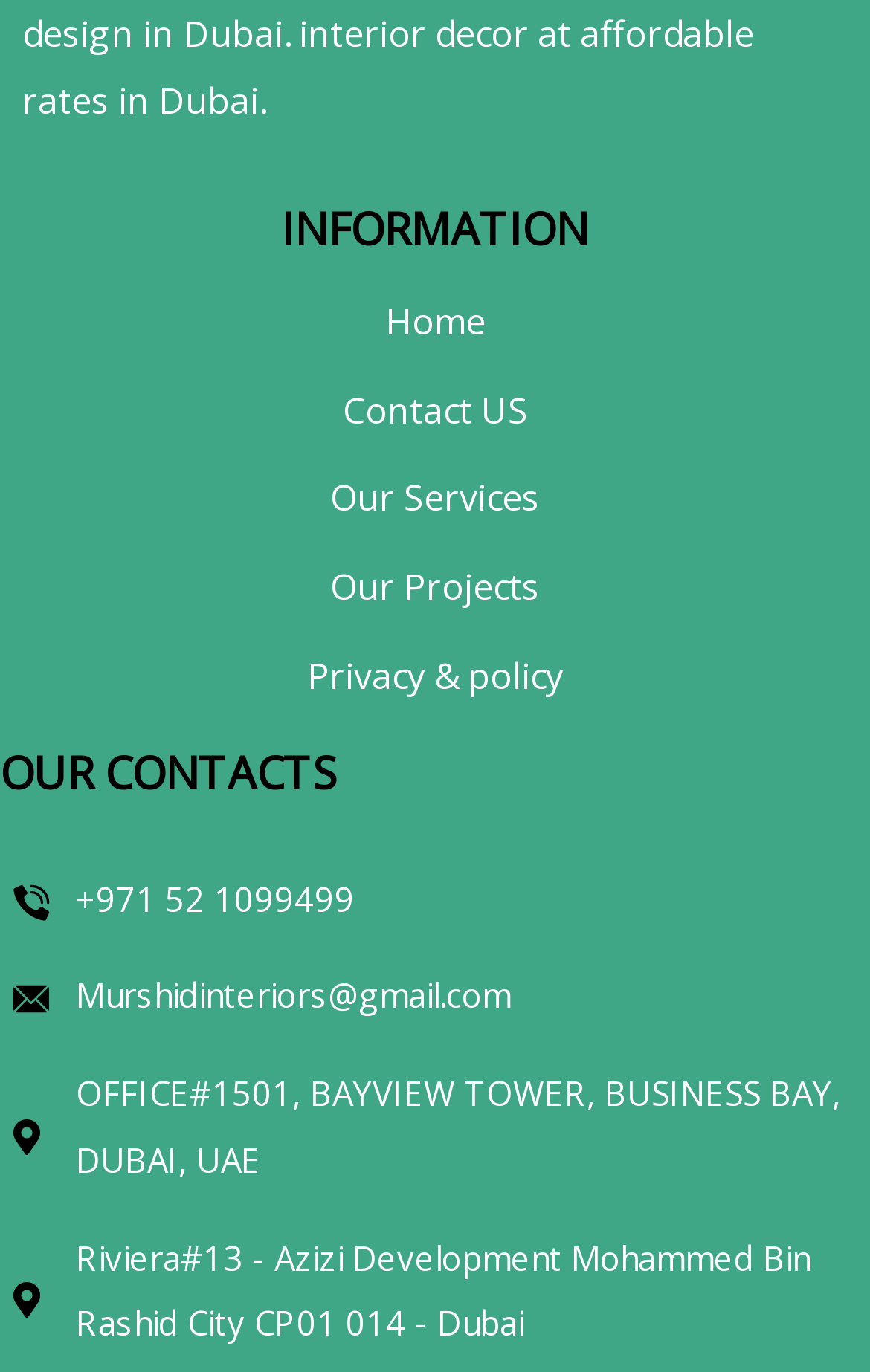Highlight the bounding box coordinates of the element you need to click to perform the following instruction: "visit our projects."

[0.046, 0.405, 0.954, 0.453]